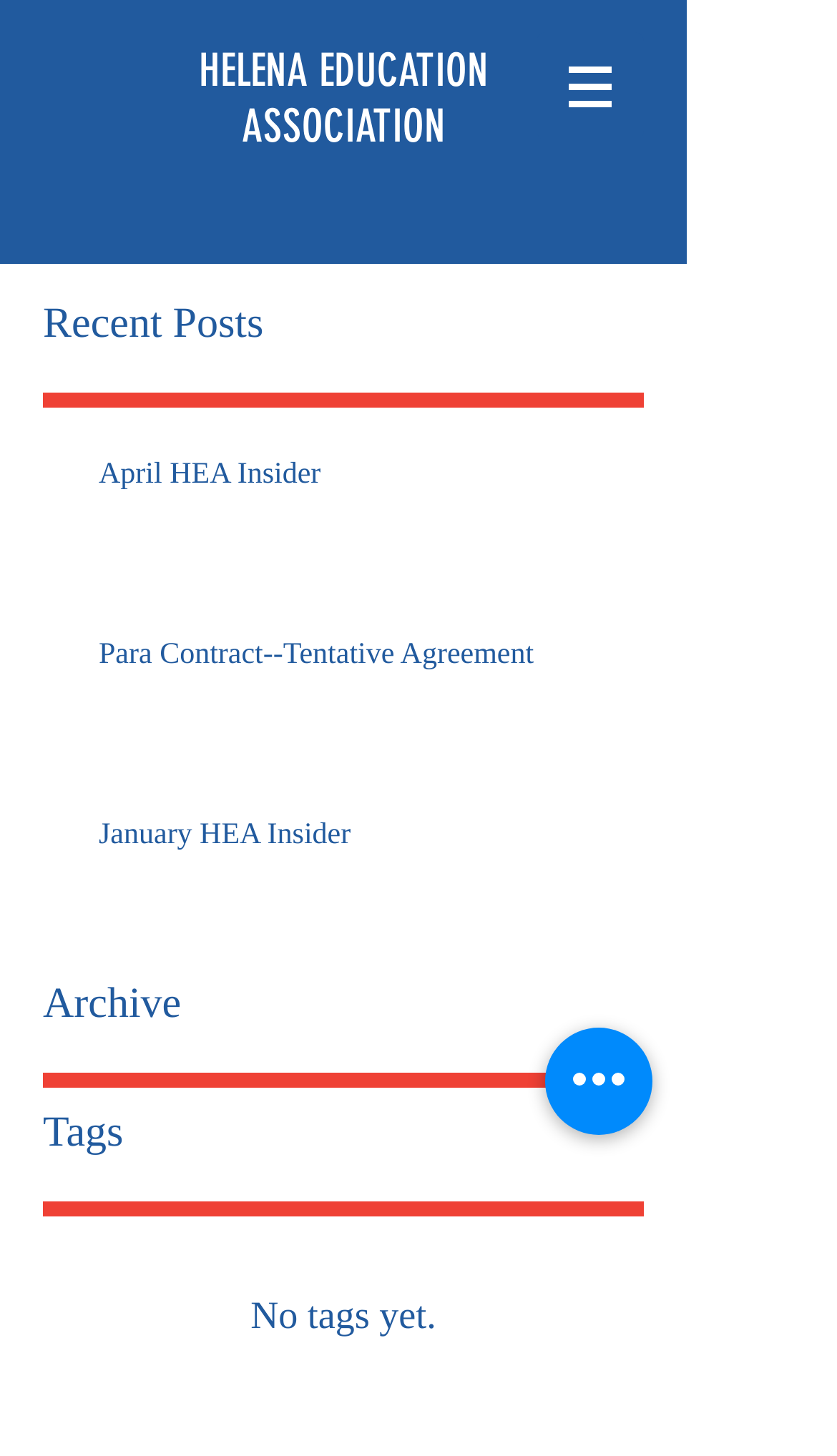Review the image closely and give a comprehensive answer to the question: What is the title of the first post?

The title of the first post can be found in the link element within the first generic element, which reads 'April HEA Insider'.